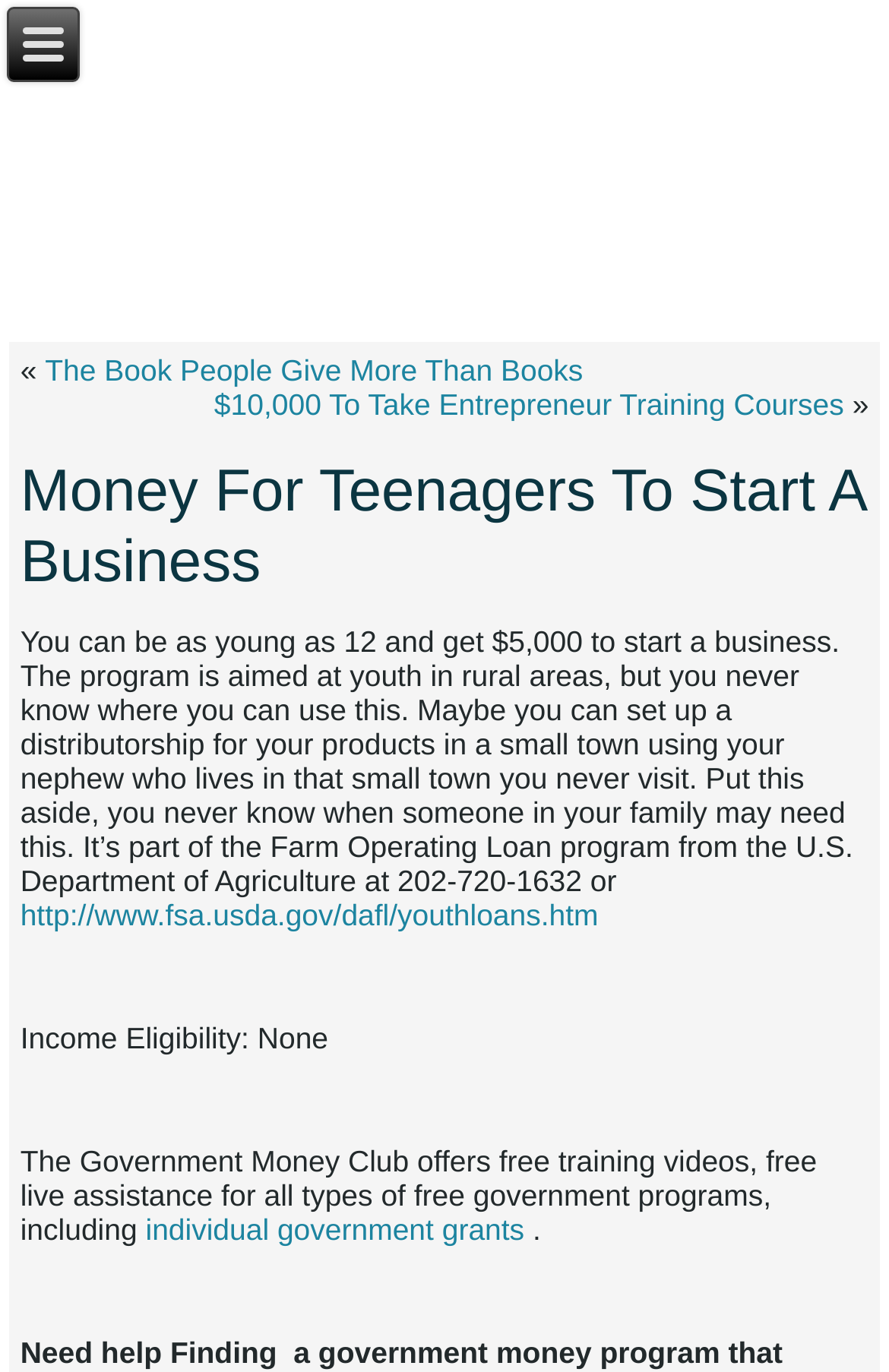Reply to the question with a single word or phrase:
What type of training is offered by The Government Money Club?

Free training videos